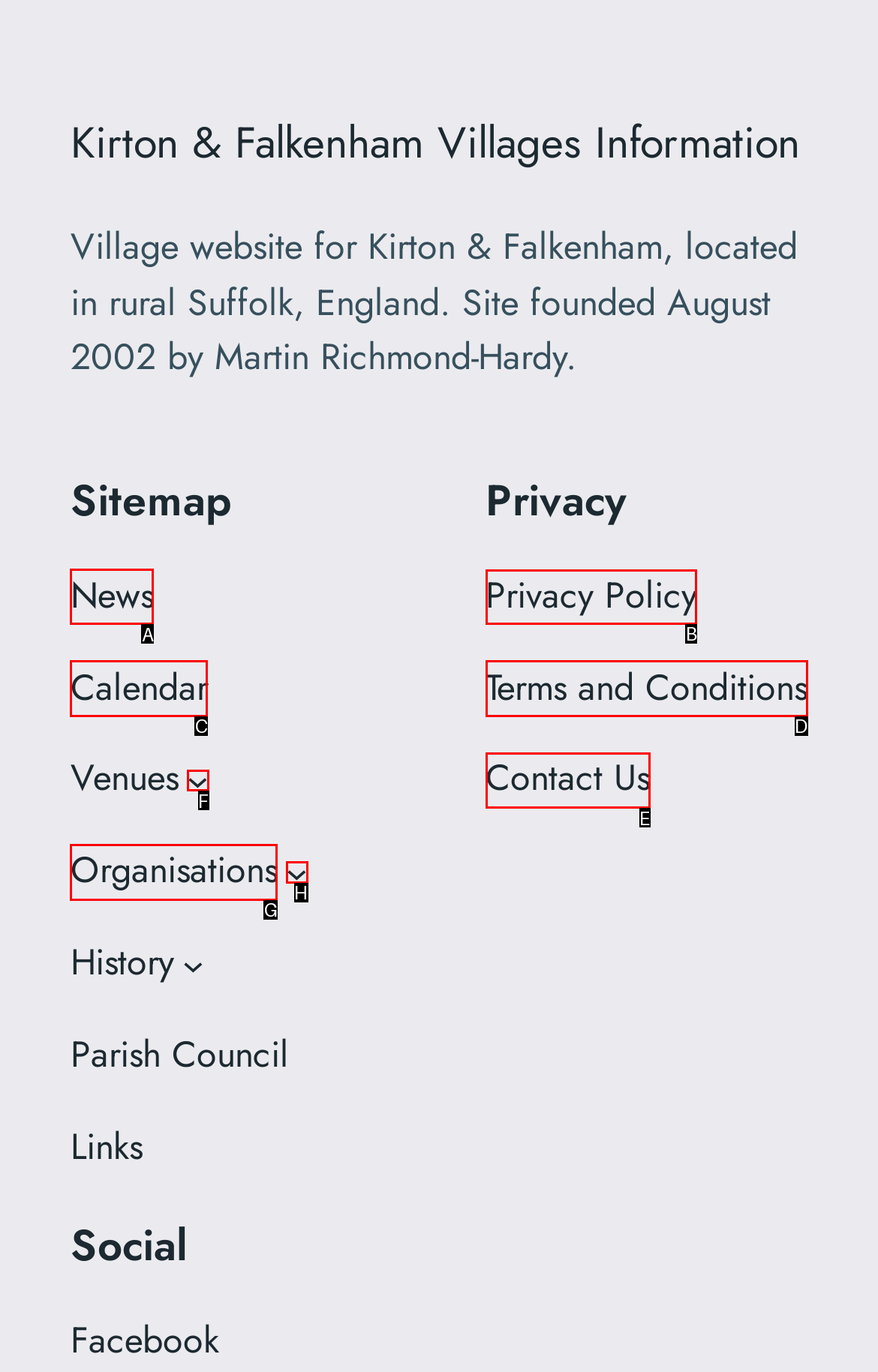Specify the letter of the UI element that should be clicked to achieve the following: View Privacy Policy
Provide the corresponding letter from the choices given.

B